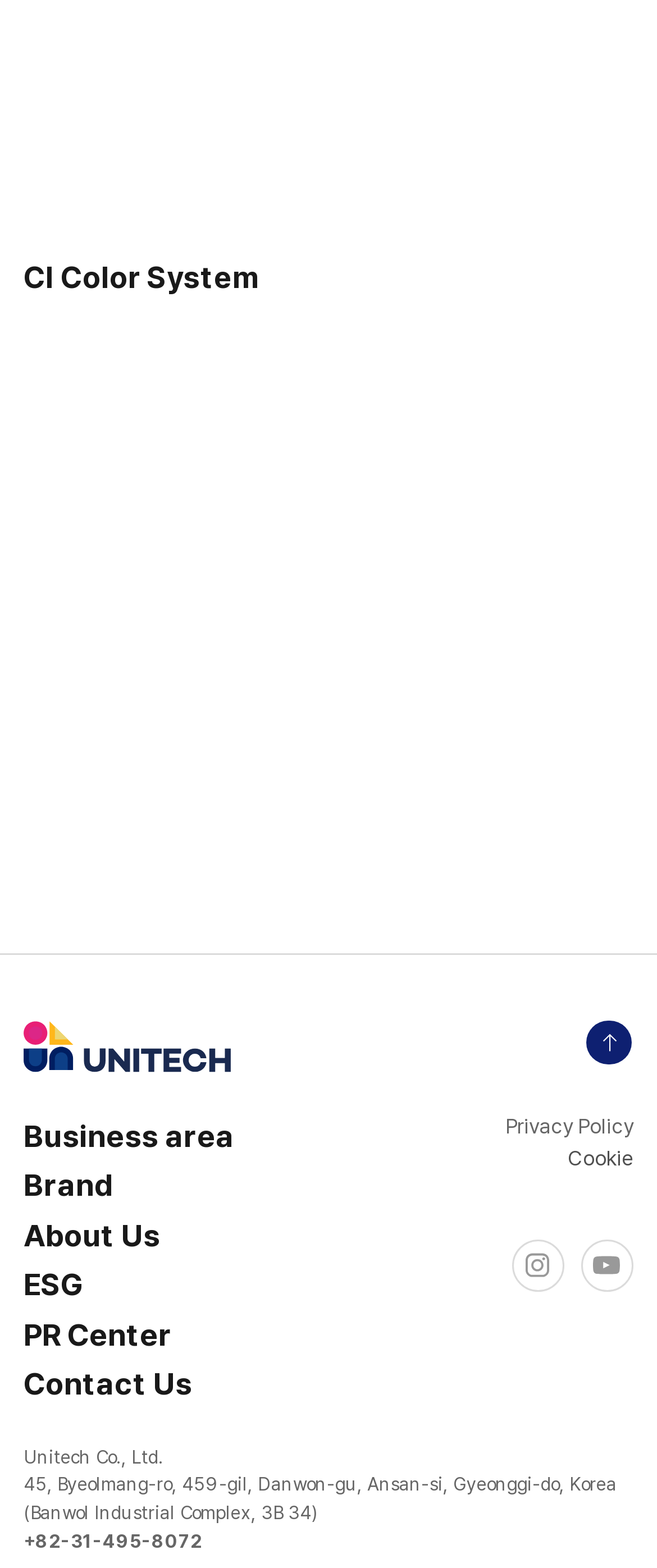Please reply with a single word or brief phrase to the question: 
What is the meaning of the shapes 'u' and 'n' in the Unitech symbol?

grow together as a partner